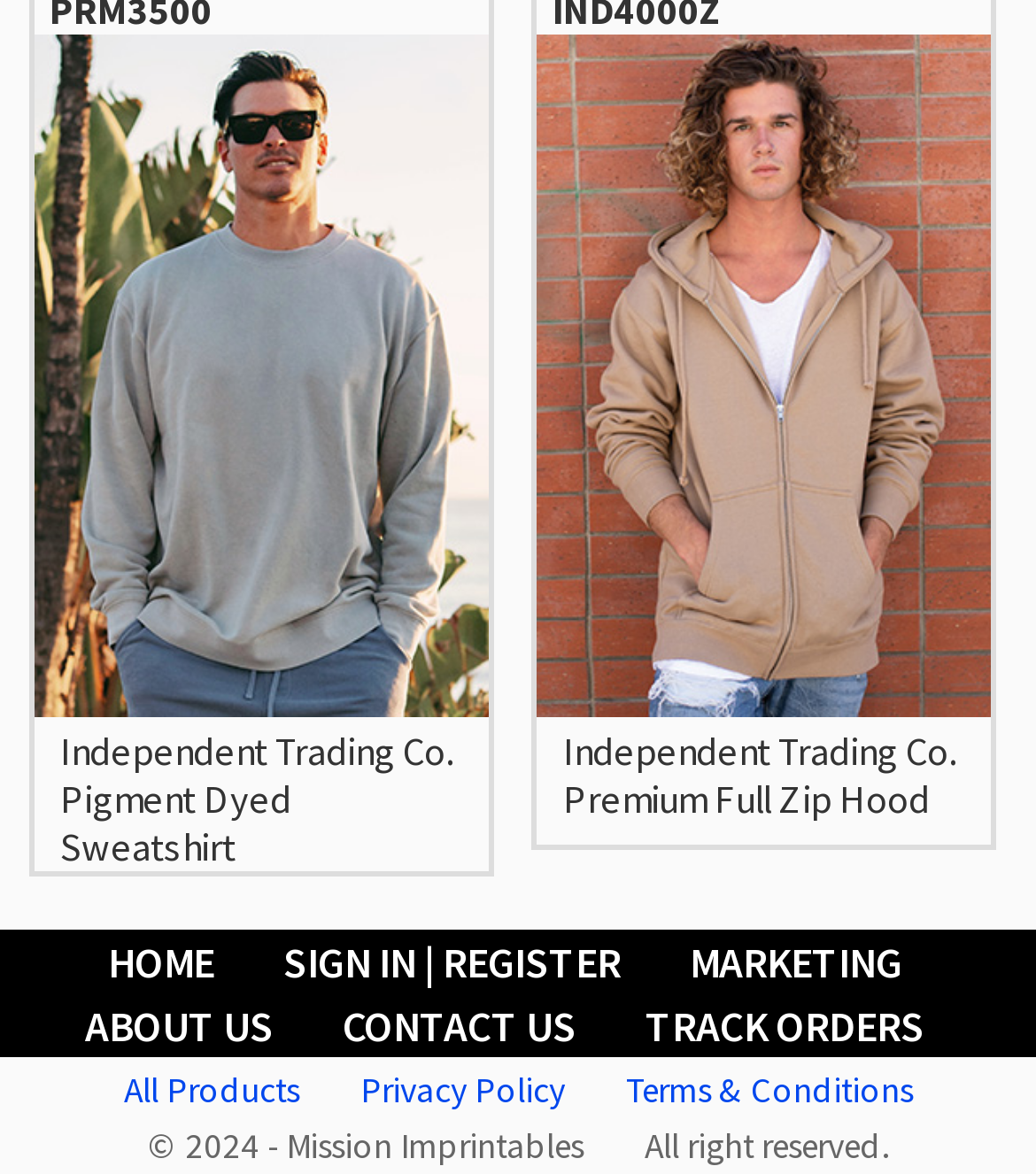How many main navigation links are there?
Based on the visual information, provide a detailed and comprehensive answer.

The main navigation links are 'HOME', 'SIGN IN | REGISTER', and 'MARKETING', which are located at the top of the webpage, below the two images.